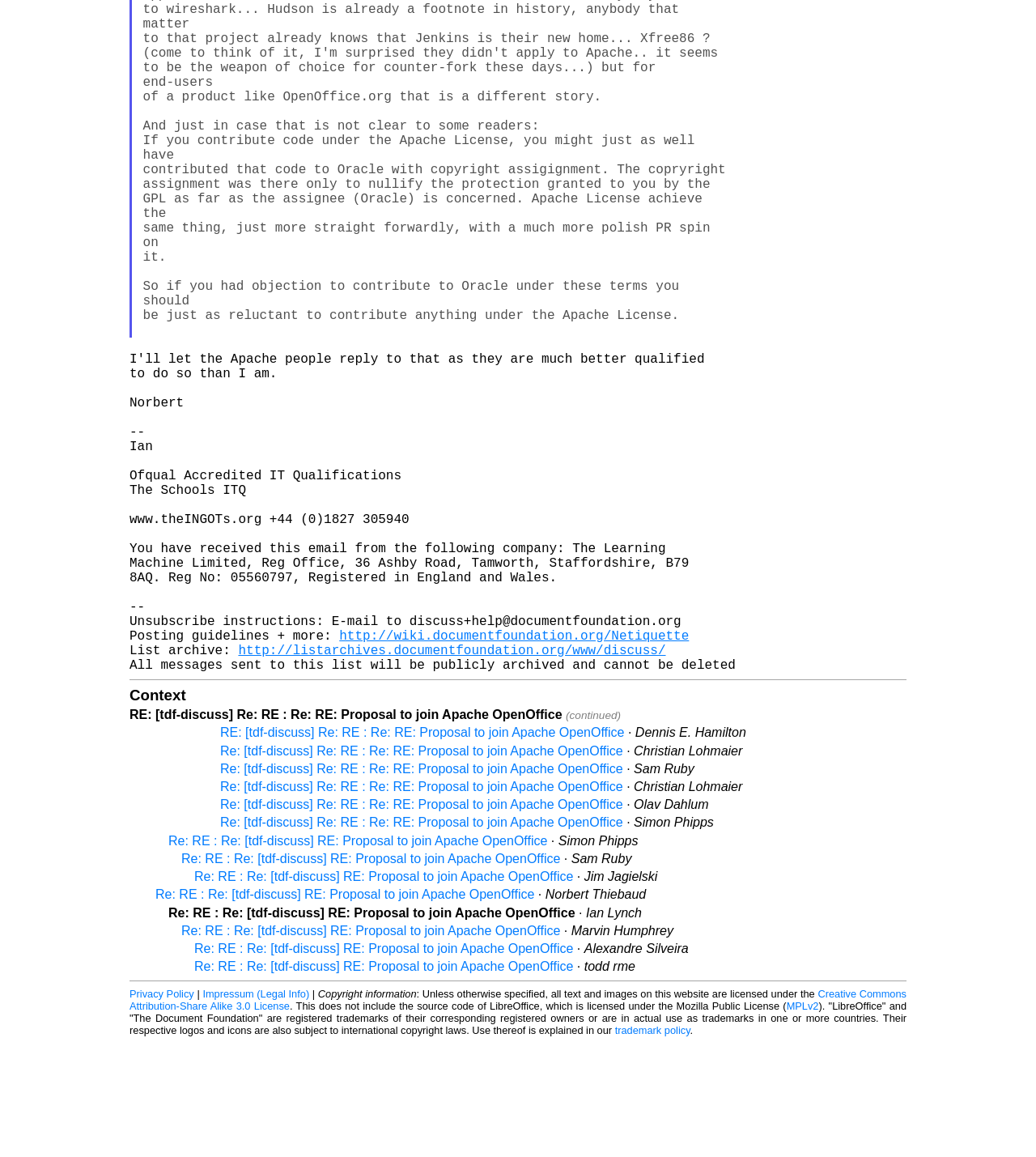Find the bounding box coordinates of the clickable area that will achieve the following instruction: "Visit privacy policy".

[0.125, 0.854, 0.187, 0.864]